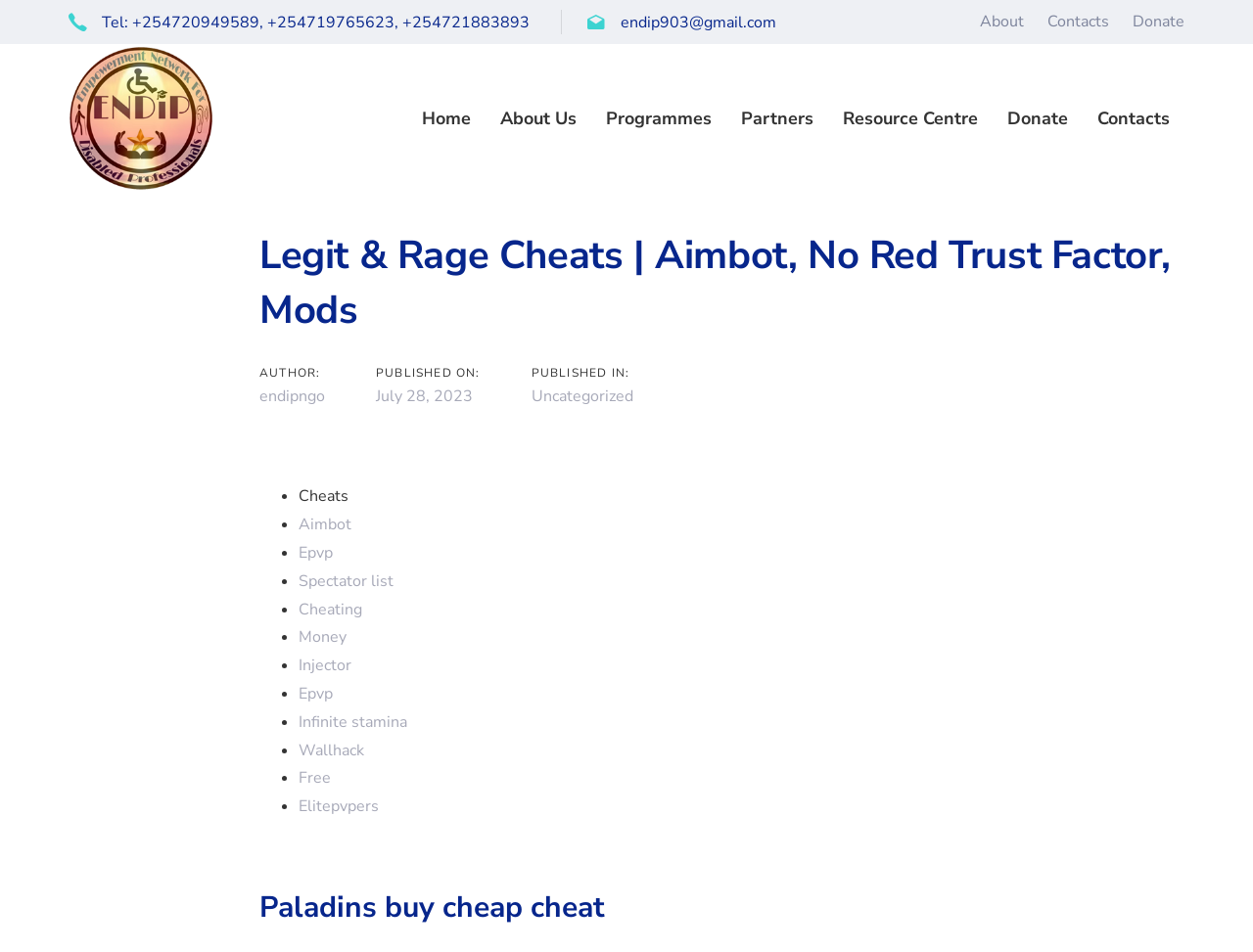What is the category of the post?
Give a one-word or short-phrase answer derived from the screenshot.

Uncategorized